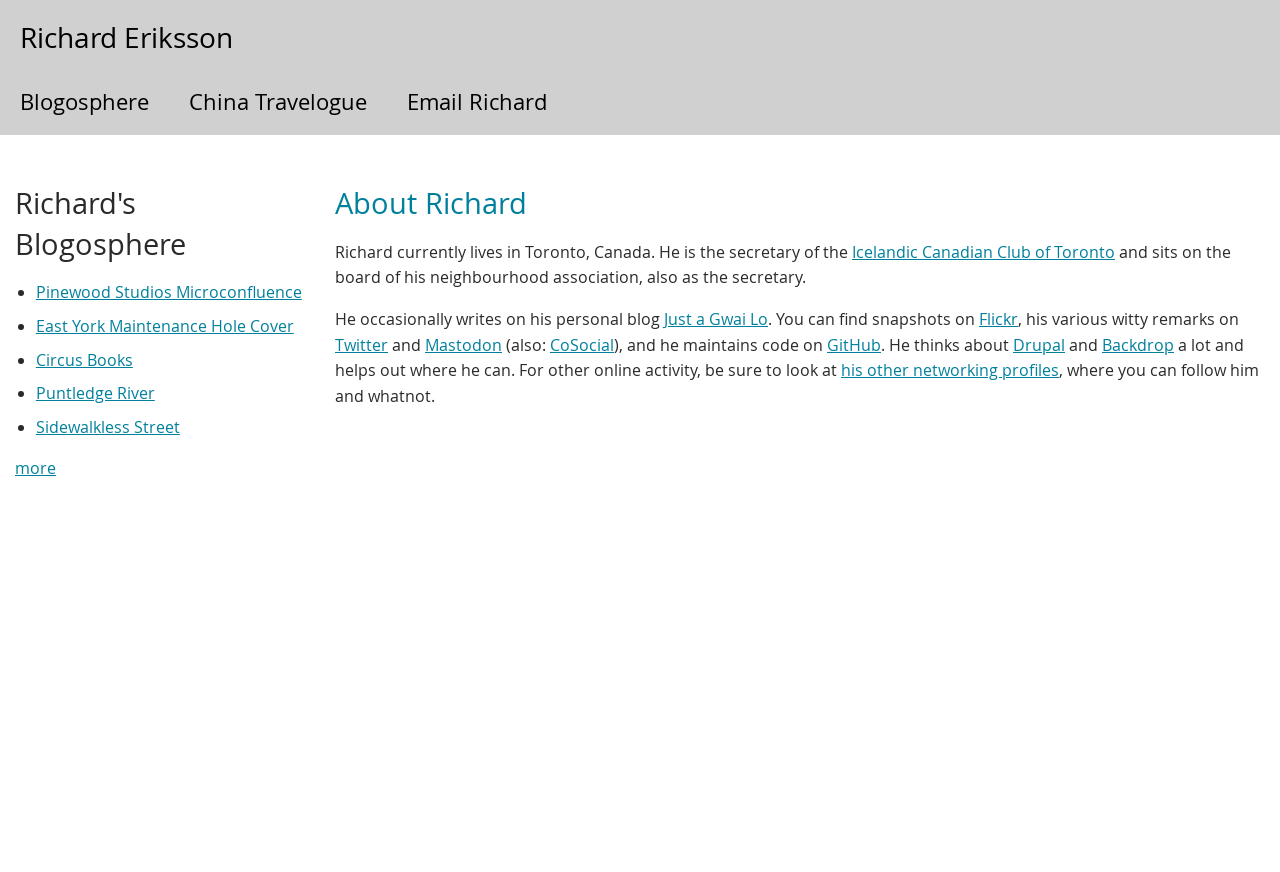What social media platform does Richard use to share snapshots?
Answer the question with a single word or phrase, referring to the image.

Flickr